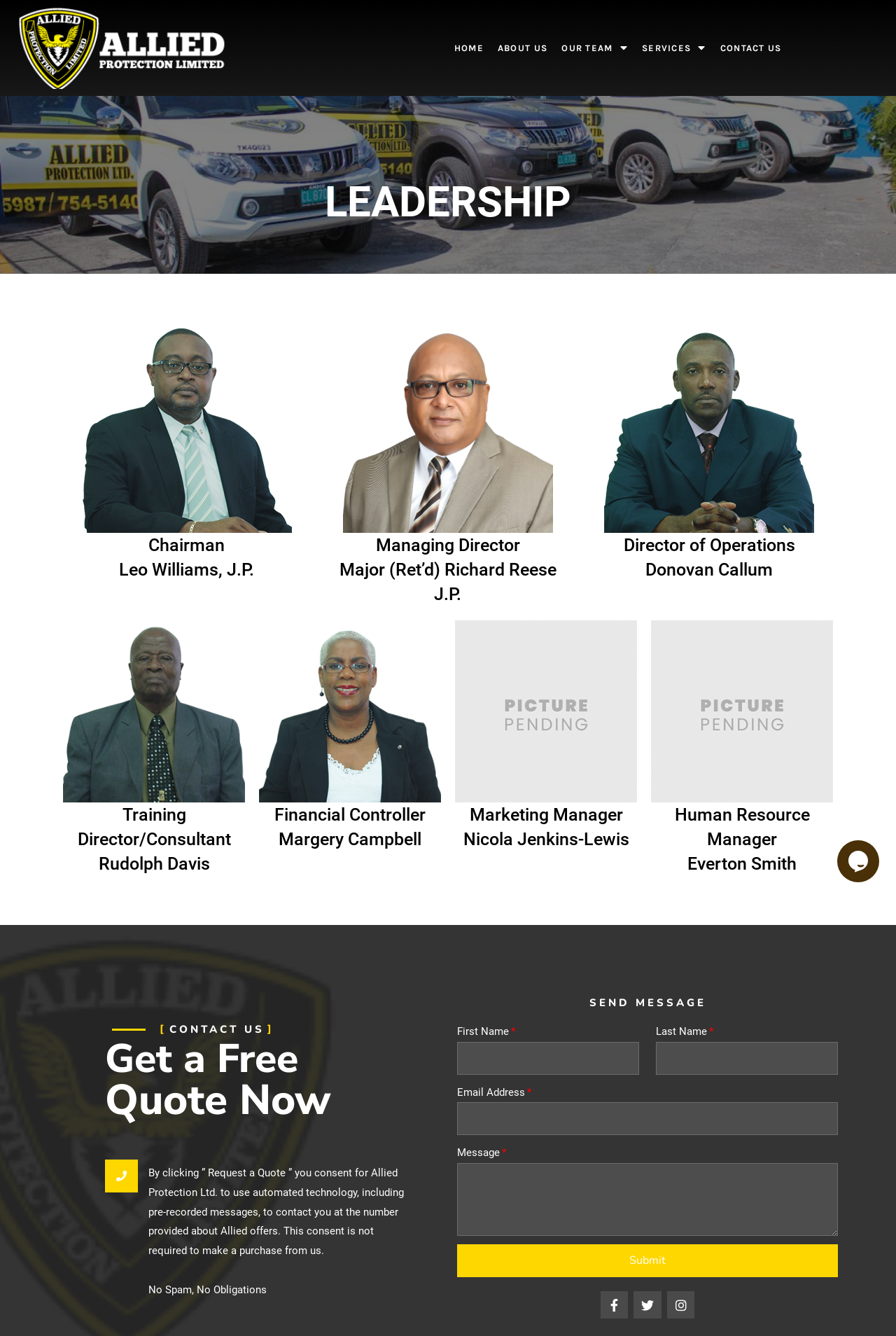Describe every aspect of the webpage comprehensively.

The webpage is about the leadership team of Allied Protection, a security company. At the top, there is a navigation menu with links to "HOME", "ABOUT US", "OUR TEAM", "SERVICES", and "CONTACT US". Below the navigation menu, there is a main section that takes up most of the page. 

In the main section, there is a heading "LEADERSHIP" followed by a series of articles, each featuring a team member. The articles are arranged in a grid-like structure, with two columns and six rows. Each article includes a heading with the team member's name and title, an image of the team member, and no other text. The team members featured are Chairman Leo Williams, Managing Director Major (Ret'd) Richard Reese, Director of Operations Donovan Callum, Training Director/Consultant Rudolph Davis, Financial Controller Margery Campbell, Marketing Manager Nicola Jenkins-Lewis, and Human Resource Manager Everton Smith.

At the bottom of the page, there is a call-to-action section with a heading "[ CONTACT US ]" and a form to send a message. The form includes fields for first name, last name, email address, and message, as well as a "Submit" button. Below the form, there is a note about consenting to receive automated messages from Allied Protection.

On the right side of the page, near the bottom, there are social media links to Twitter and Instagram. There is also an iframe containing a chat widget.